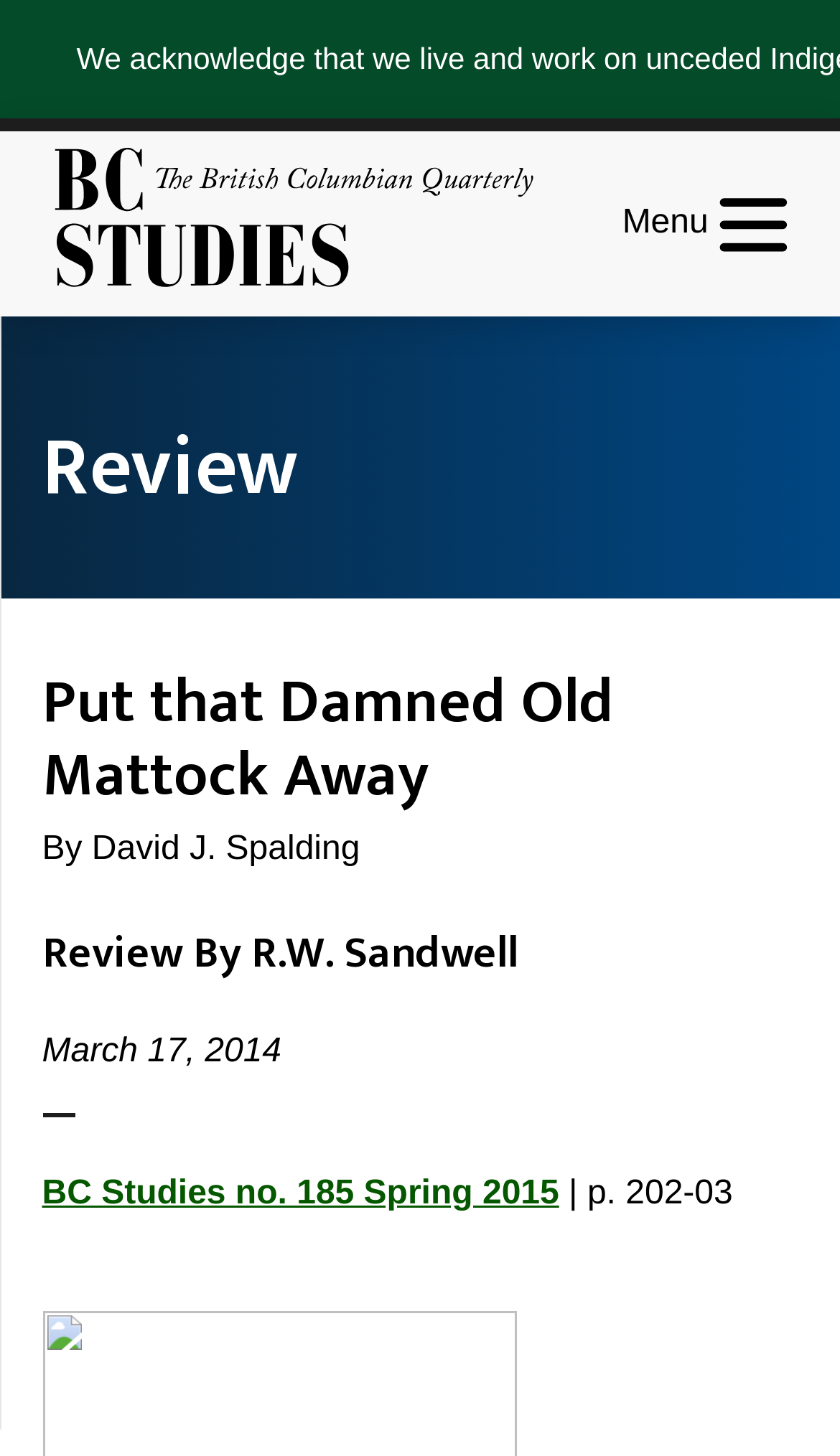Bounding box coordinates are specified in the format (top-left x, top-left y, bottom-right x, bottom-right y). All values are floating point numbers bounded between 0 and 1. Please provide the bounding box coordinate of the region this sentence describes: alt="BC Studies"

[0.05, 0.091, 0.648, 0.218]